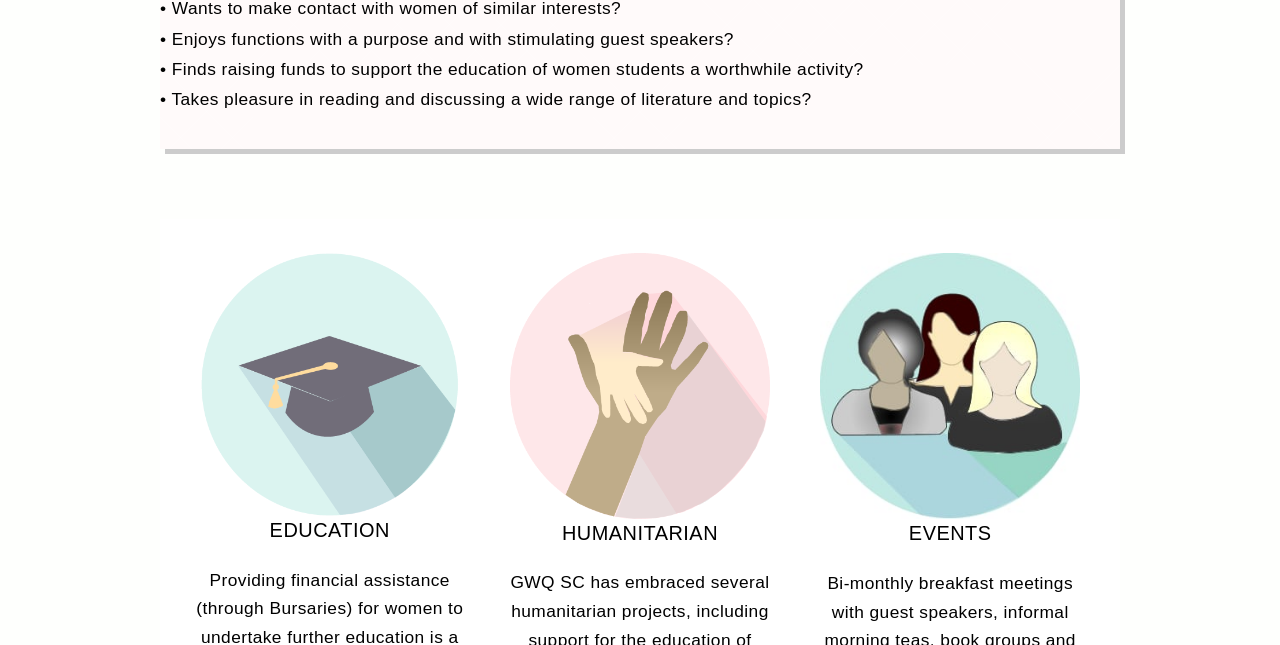Locate the bounding box of the UI element described by: "parent_node: HUMANITARIAN" in the given webpage screenshot.

[0.394, 0.393, 0.606, 0.804]